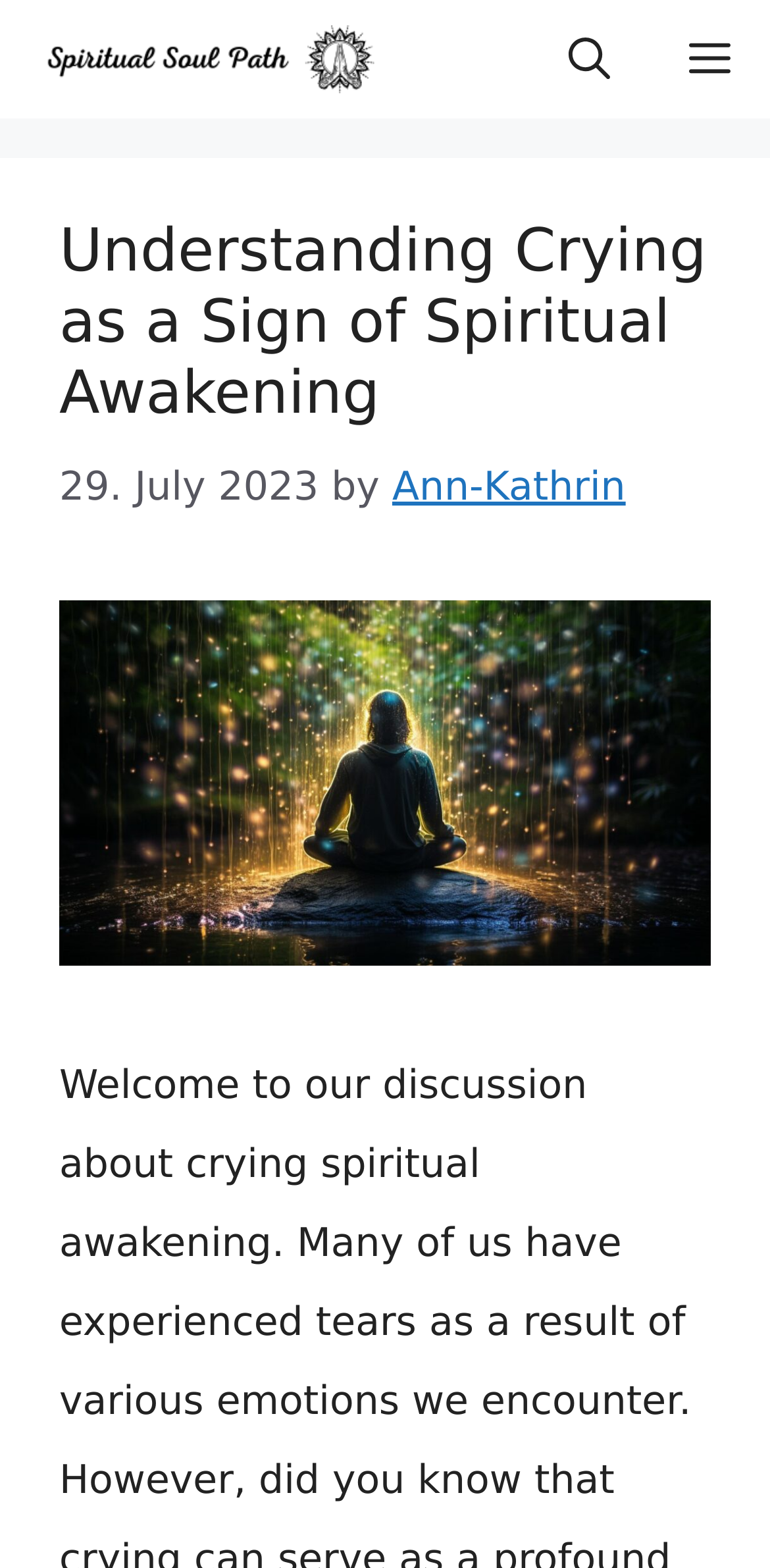What is the topic of the article?
Please provide a detailed and comprehensive answer to the question.

Based on the heading 'Understanding Crying as a Sign of Spiritual Awakening' and the image description 'crying spiritual awakening', it can be inferred that the topic of the article is about crying as a sign of spiritual awakening.